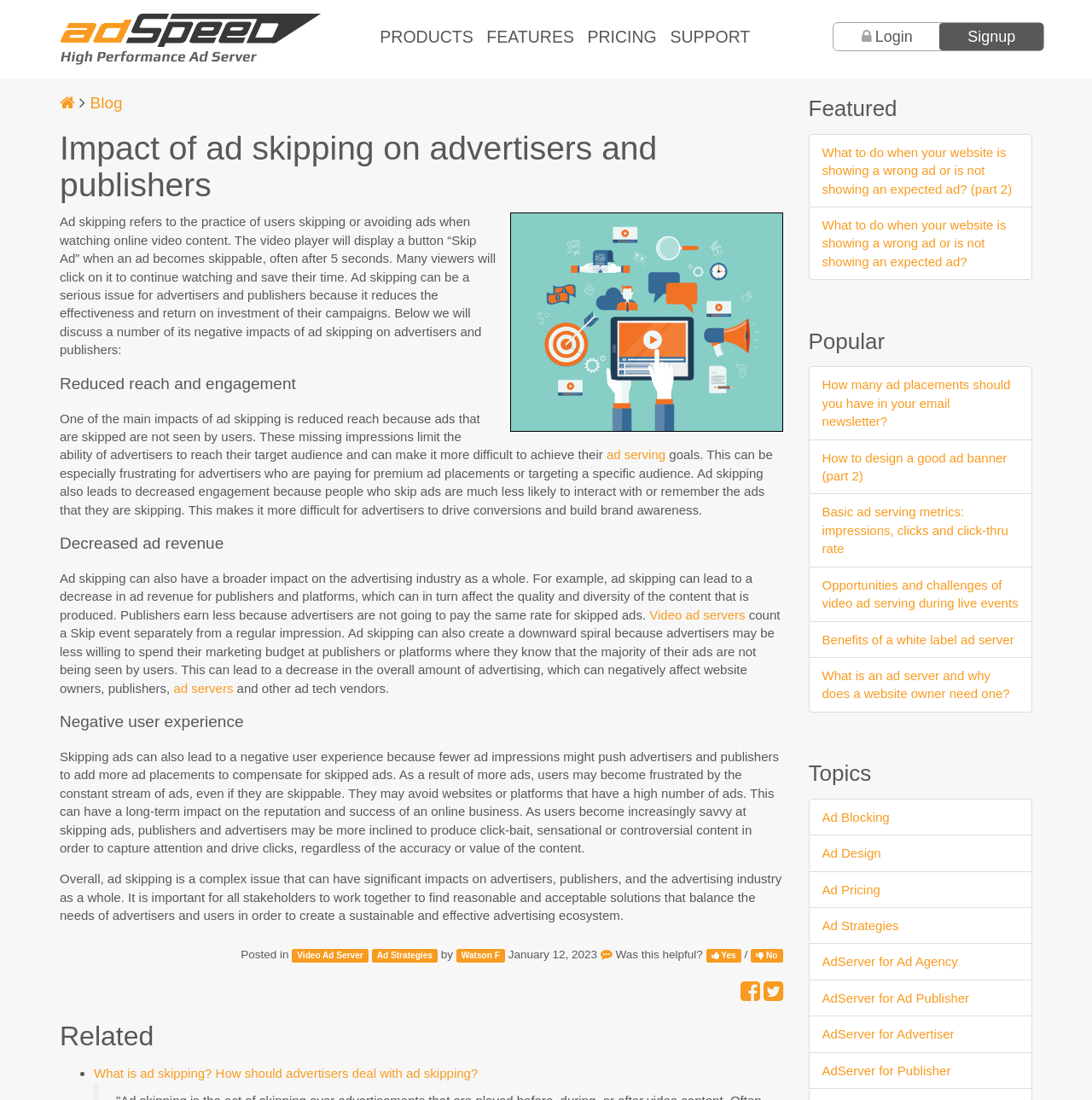Answer the question using only a single word or phrase: 
What is the impact of ad skipping on advertisers?

reduced reach and engagement